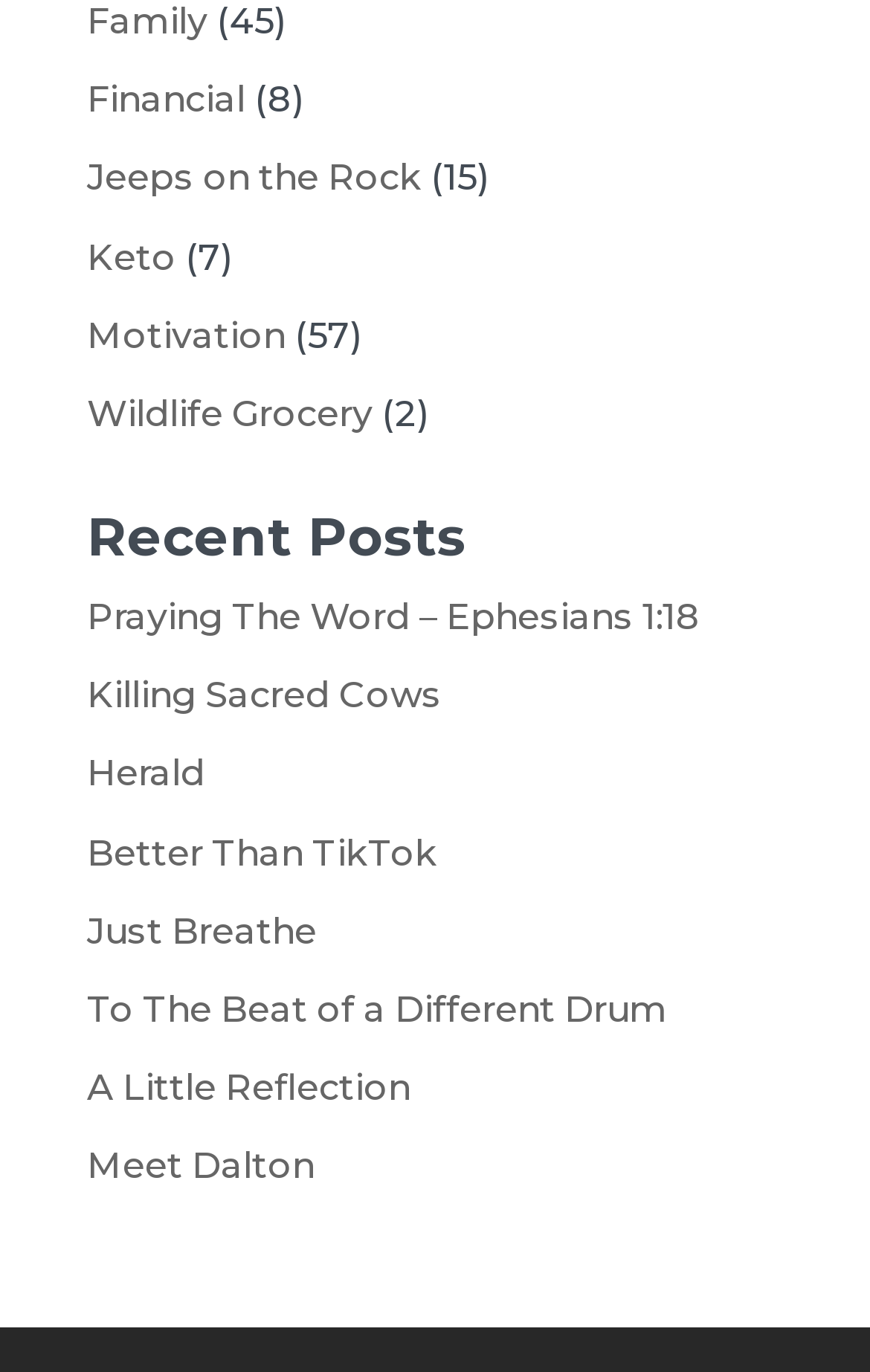How many categories are listed at the top?
Carefully examine the image and provide a detailed answer to the question.

I counted the number of links at the top, which are 'Financial', 'Jeeps on the Rock', 'Keto', 'Motivation', and 'Wildlife Grocery', indicating 5 categories.